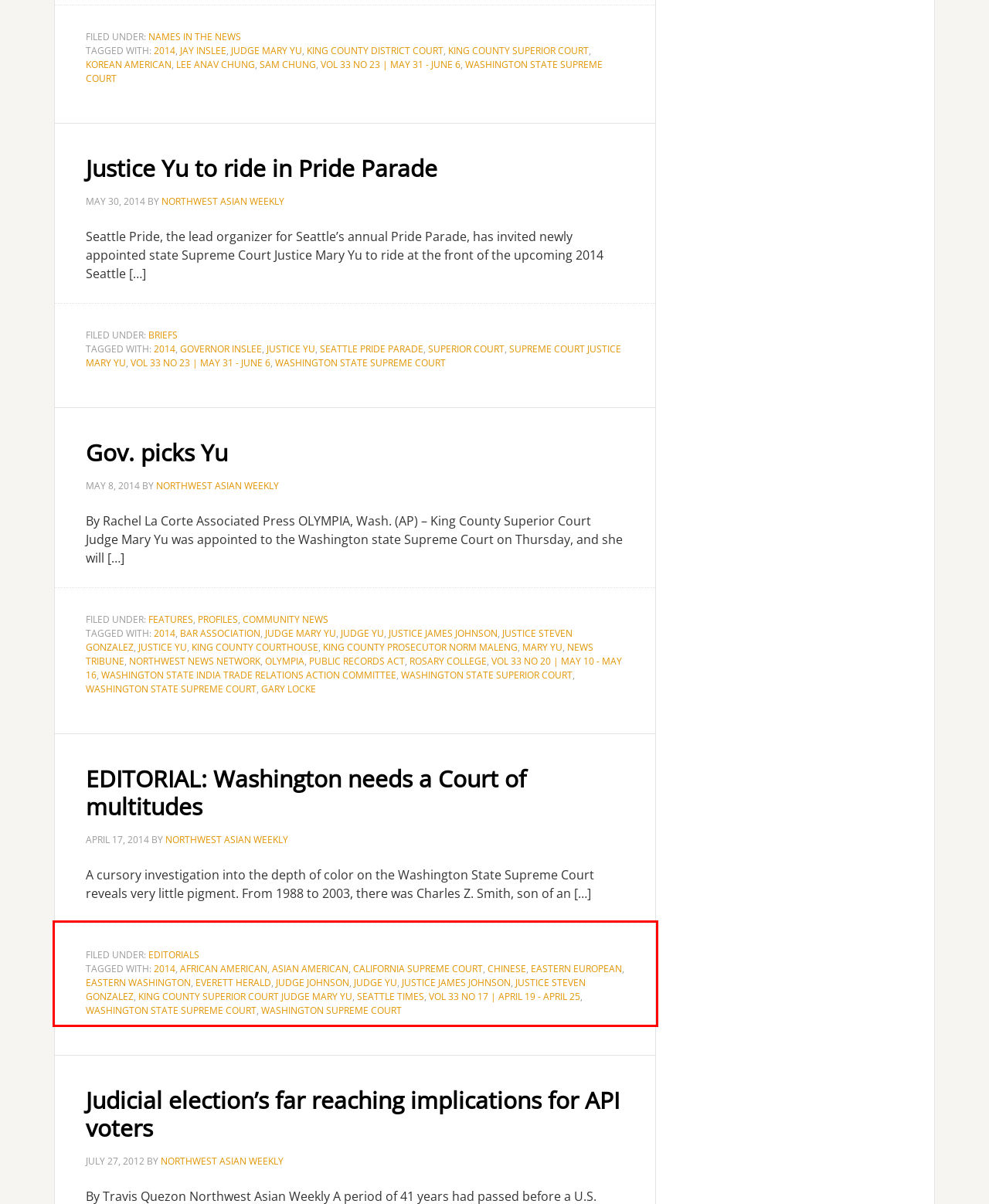You have a screenshot of a webpage, and there is a red bounding box around a UI element. Utilize OCR to extract the text within this red bounding box.

FILED UNDER: EDITORIALS TAGGED WITH: 2014, AFRICAN AMERICAN, ASIAN AMERICAN, CALIFORNIA SUPREME COURT, CHINESE, EASTERN EUROPEAN, EASTERN WASHINGTON, EVERETT HERALD, JUDGE JOHNSON, JUDGE YU, JUSTICE JAMES JOHNSON, JUSTICE STEVEN GONZALEZ, KING COUNTY SUPERIOR COURT JUDGE MARY YU, SEATTLE TIMES, VOL 33 NO 17 | APRIL 19 - APRIL 25, WASHINGTON STATE SUPREME COURT, WASHINGTON SUPREME COURT